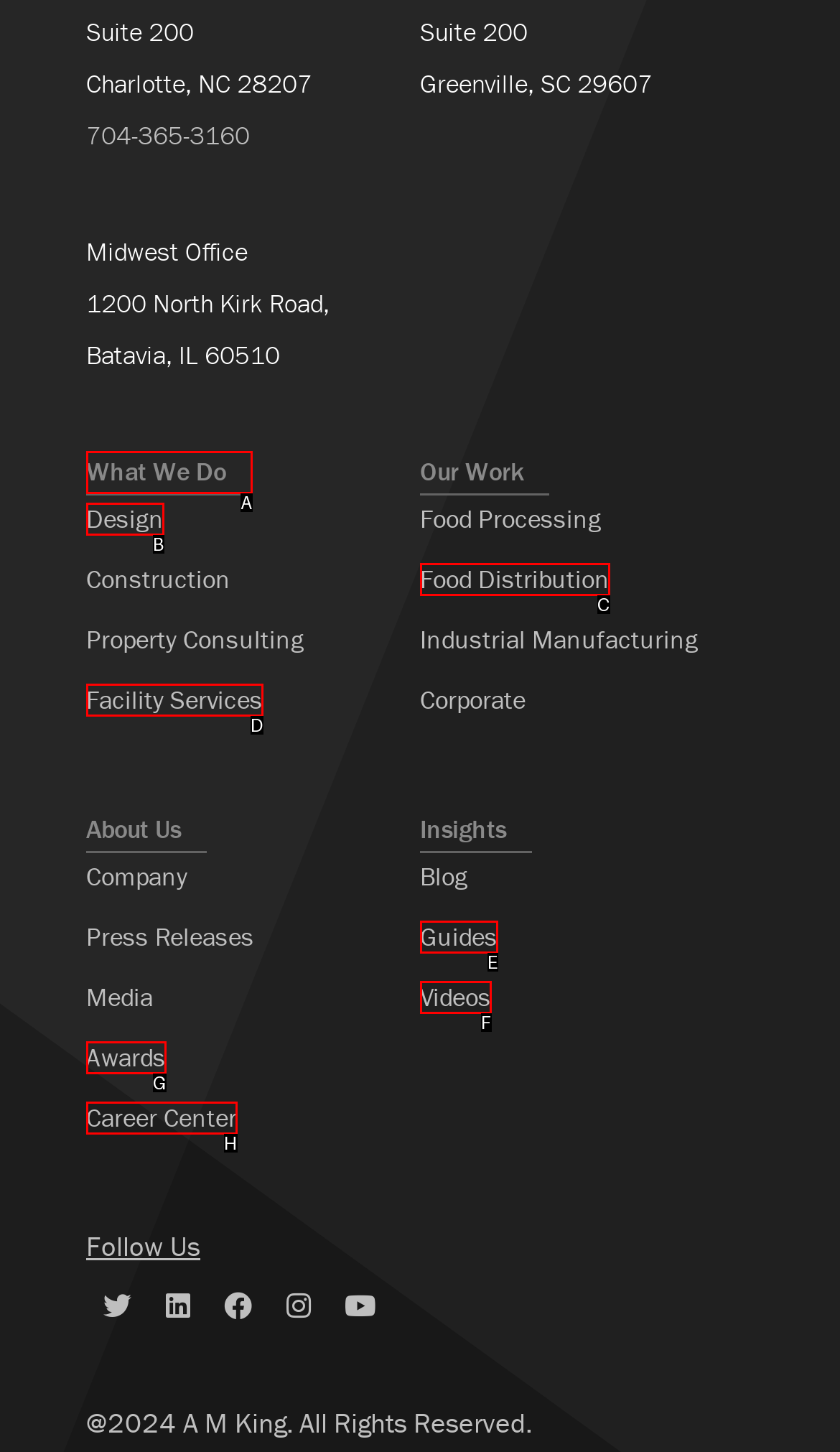Please indicate which HTML element to click in order to fulfill the following task: Click on What We Do Respond with the letter of the chosen option.

A